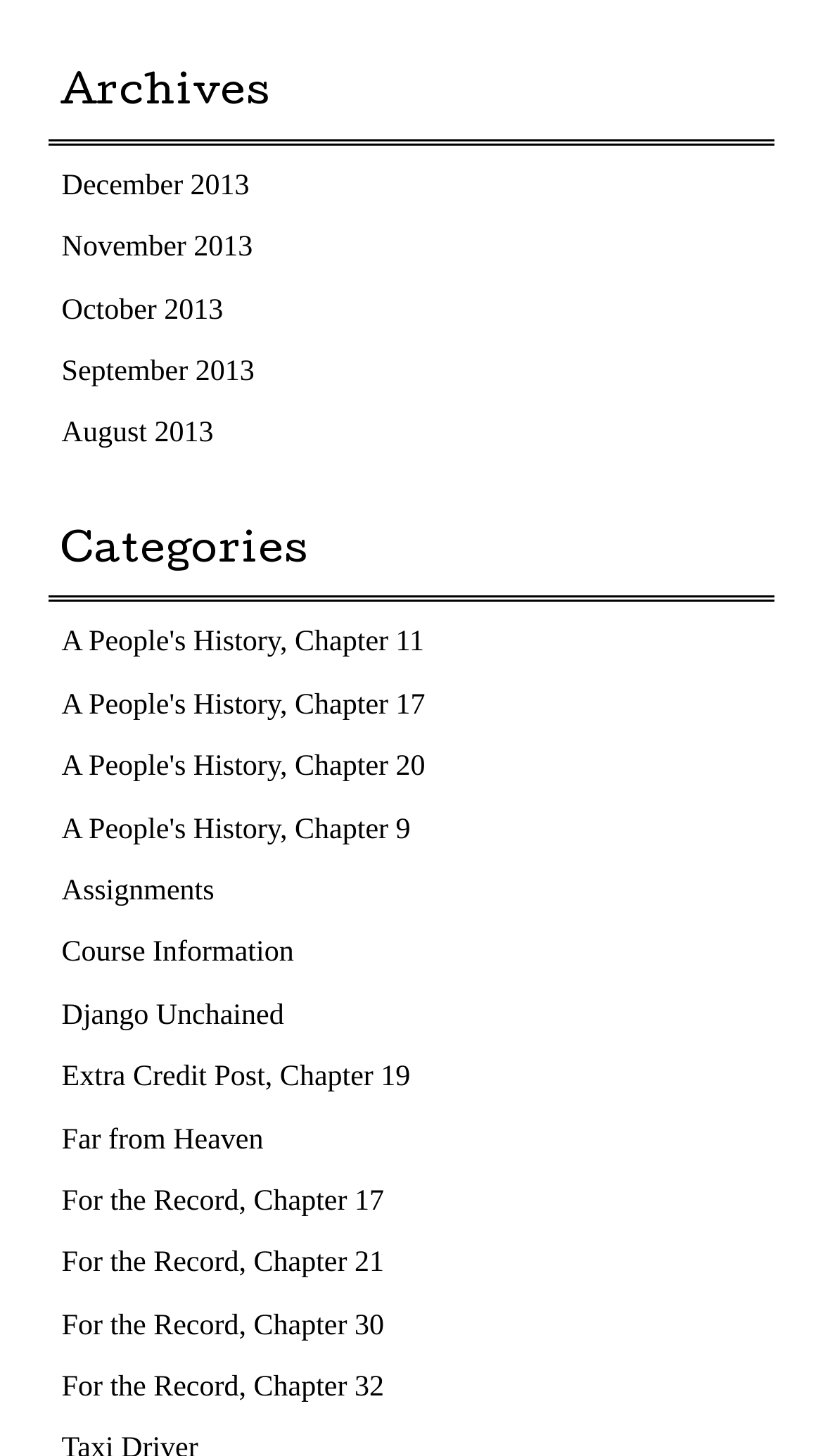Using the element description: "Far from Heaven", determine the bounding box coordinates for the specified UI element. The coordinates should be four float numbers between 0 and 1, [left, top, right, bottom].

[0.075, 0.772, 0.32, 0.794]